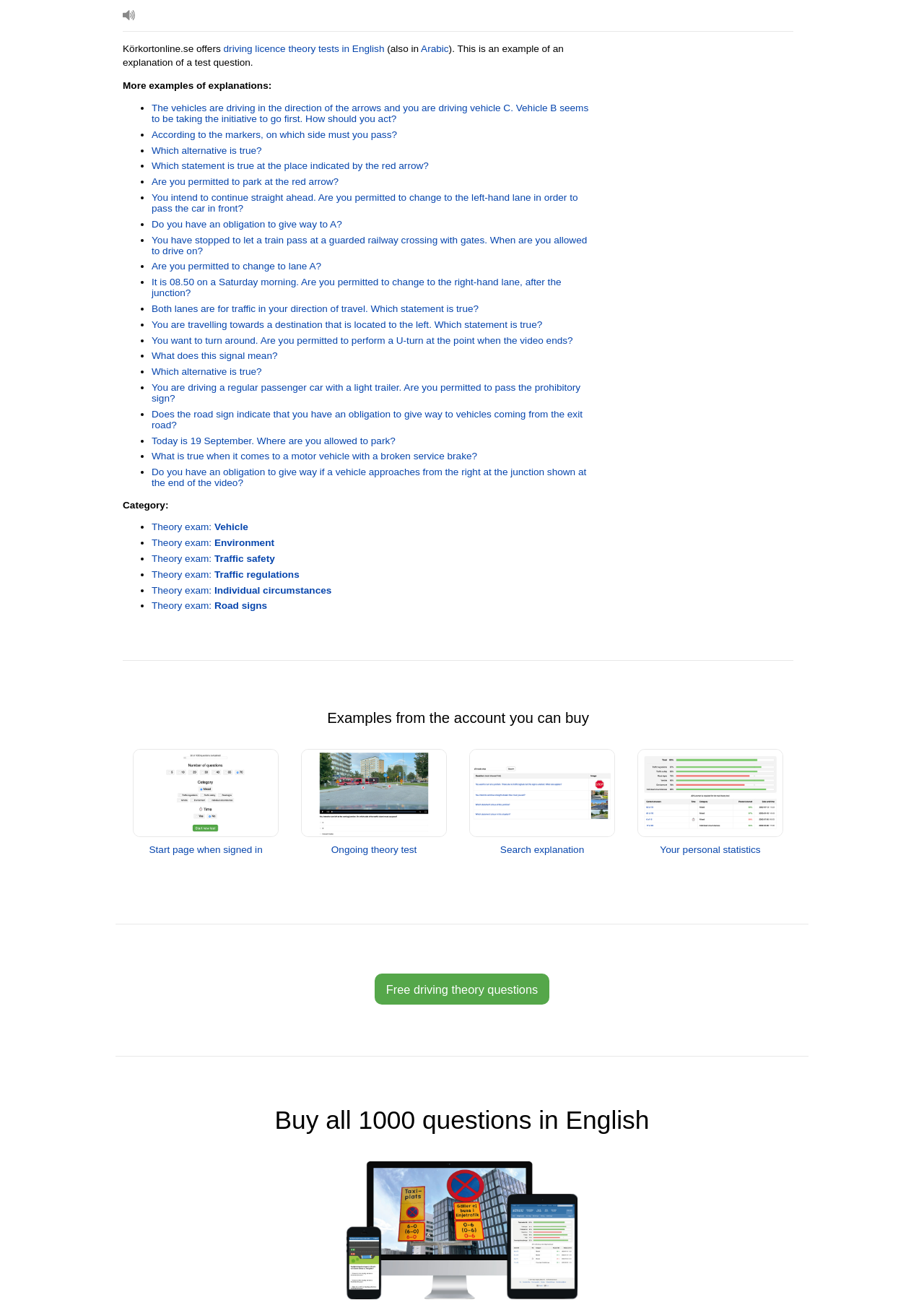Can you provide the bounding box coordinates for the element that should be clicked to implement the instruction: "Buy all 1000 questions in English"?

[0.128, 0.842, 0.872, 0.864]